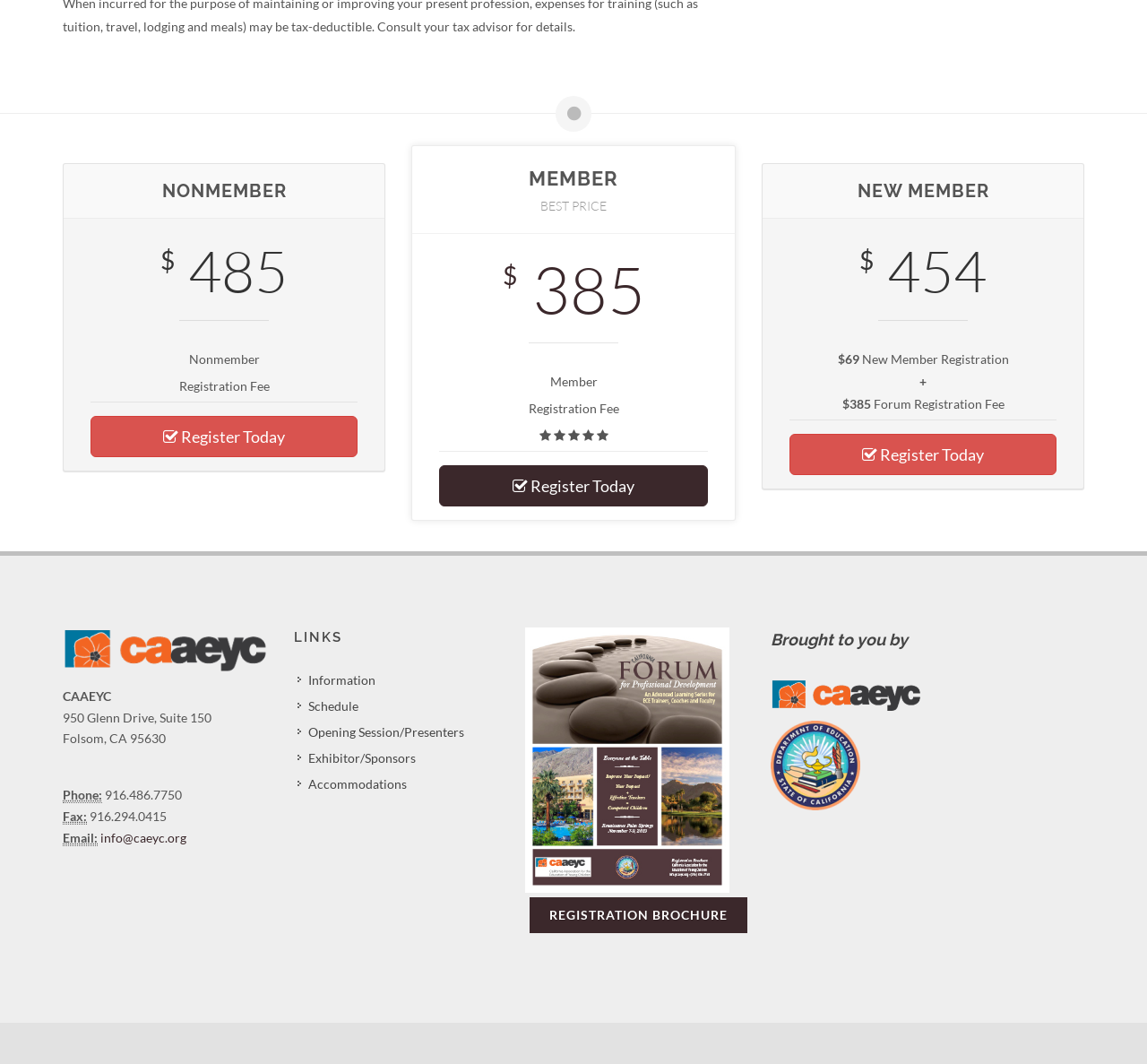What is the phone number of CAAEYC?
Using the information presented in the image, please offer a detailed response to the question.

The phone number of CAAEYC can be found in the footer section of the webpage, where it is listed as 'Phone: 916.486.7750'.